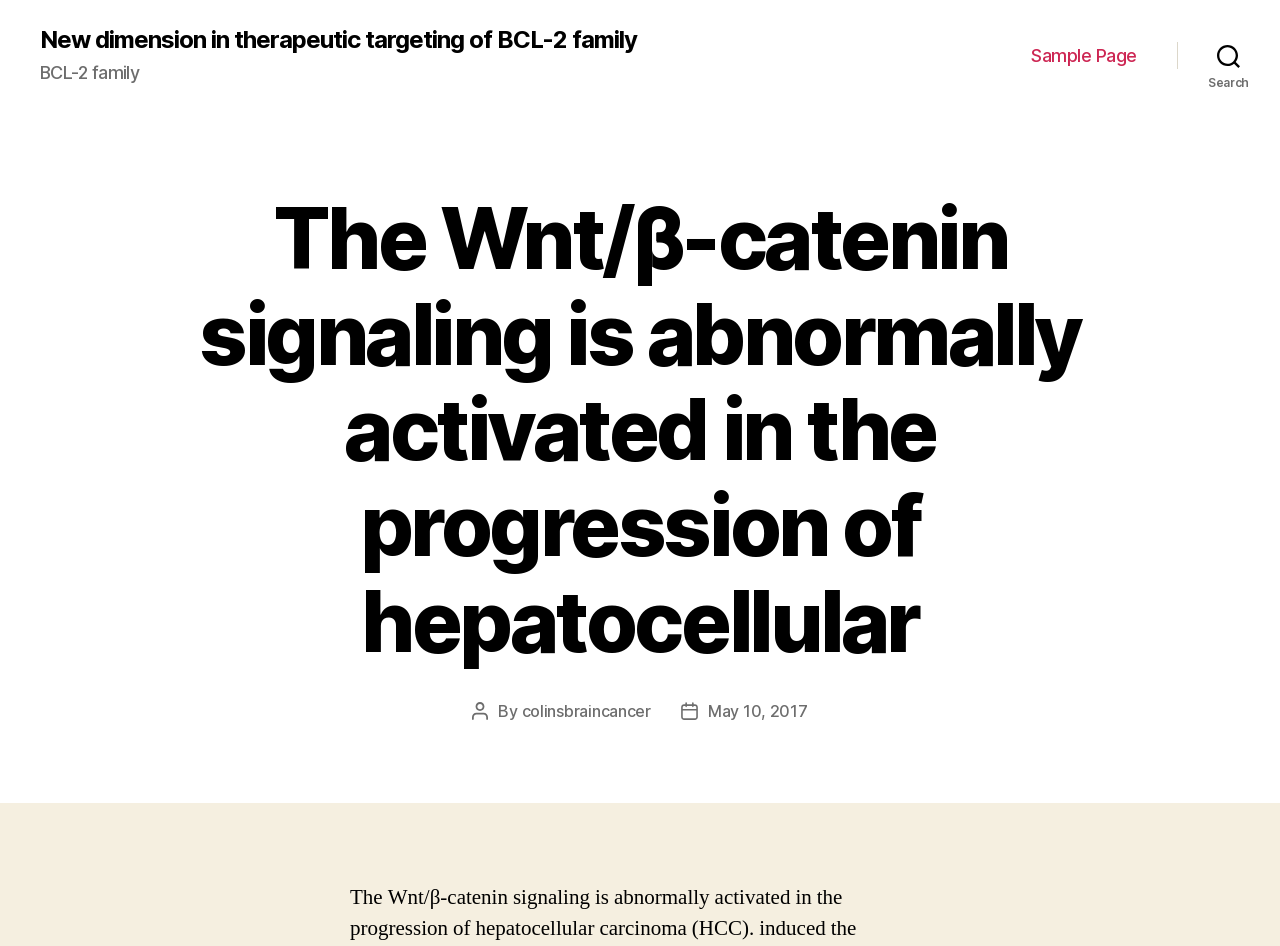What is the purpose of the 'Search' button?
Please provide a detailed and comprehensive answer to the question.

I inferred the purpose of the 'Search' button by its name and location. It is a button located at the top-right corner of the webpage, which is a common location for search functionality. The button's name 'Search' also suggests its purpose.